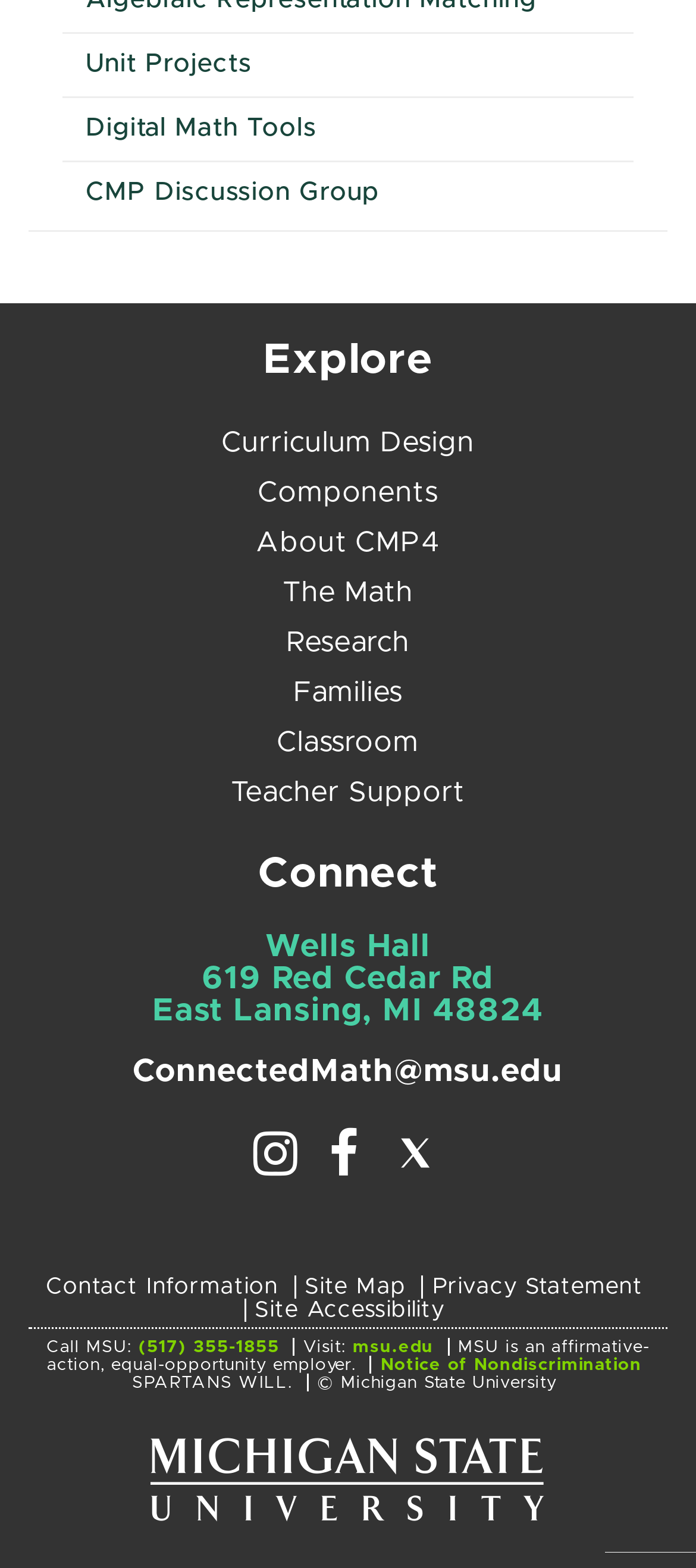Please analyze the image and give a detailed answer to the question:
What is the purpose of the 'Explore' section?

I inferred this answer by looking at the 'Explore' section, which contains links to 'Curriculum Design', 'Components', 'About CMP4', and other related topics, suggesting that this section is meant for users to explore and learn about curriculum design and related topics.